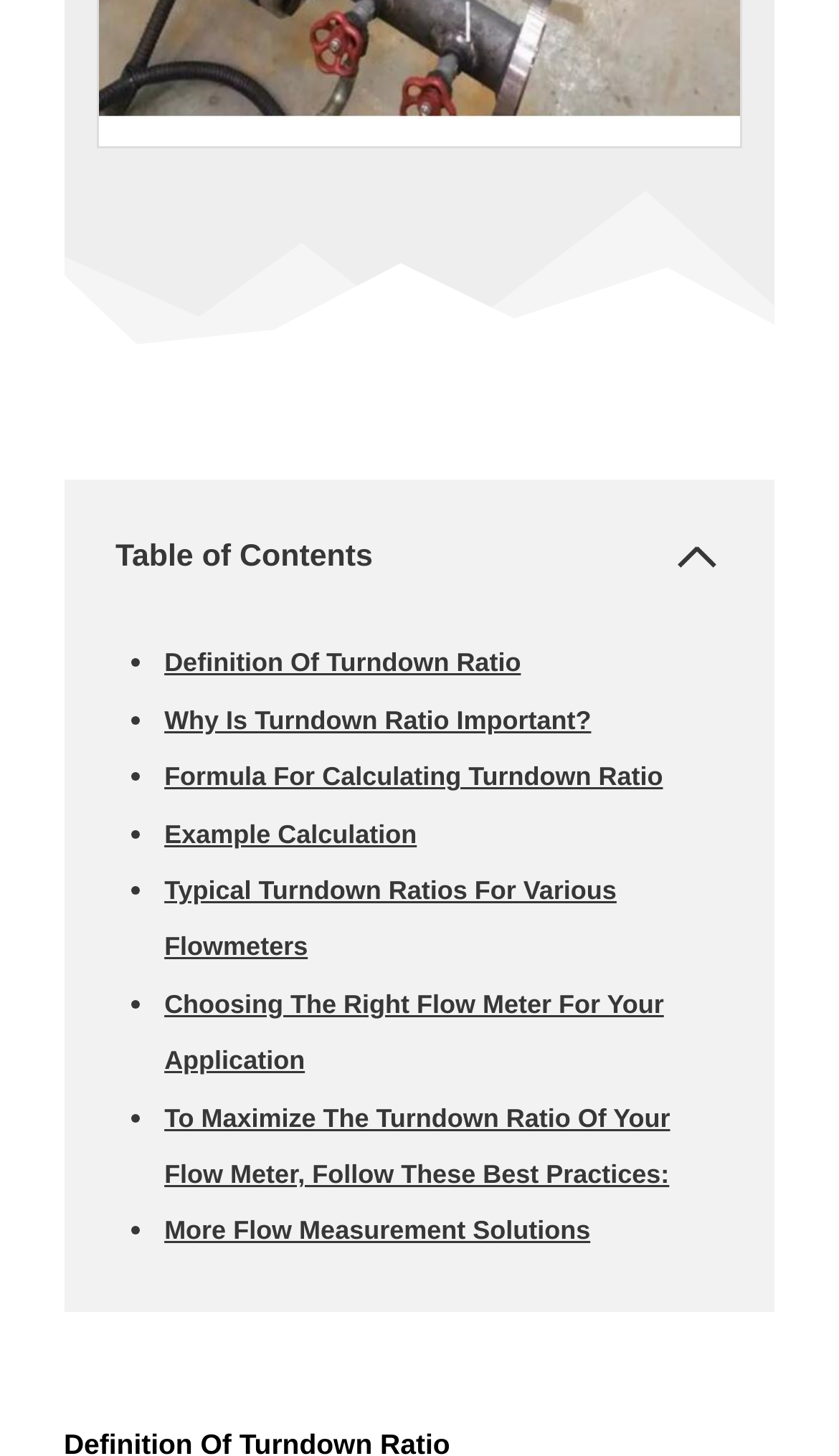Could you provide the bounding box coordinates for the portion of the screen to click to complete this instruction: "View typical turndown ratios for various flowmeters"?

[0.196, 0.601, 0.735, 0.661]